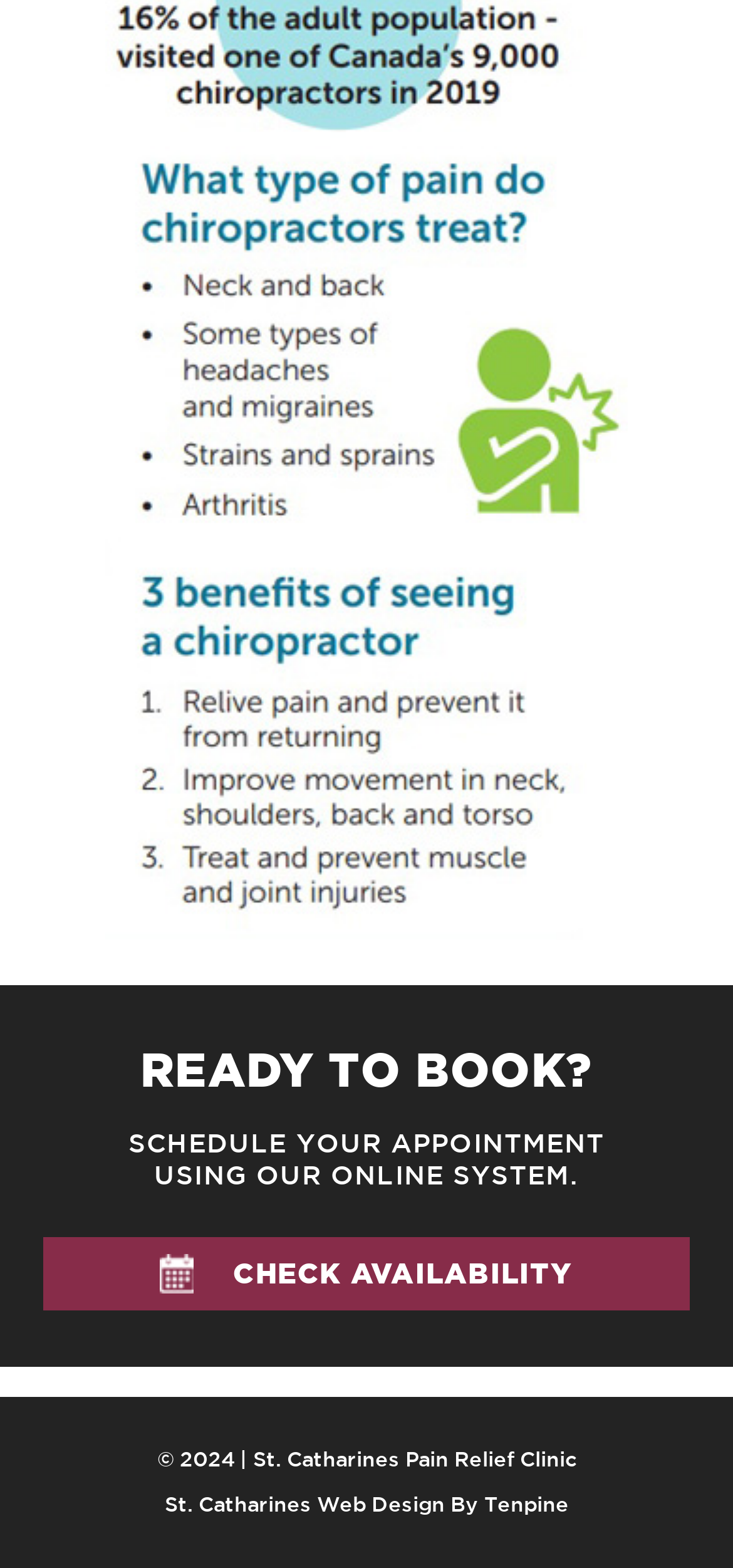Answer this question in one word or a short phrase: What is the text above the 'Book online' button?

SCHEDULE YOUR APPOINTMENT USING OUR ONLINE SYSTEM.